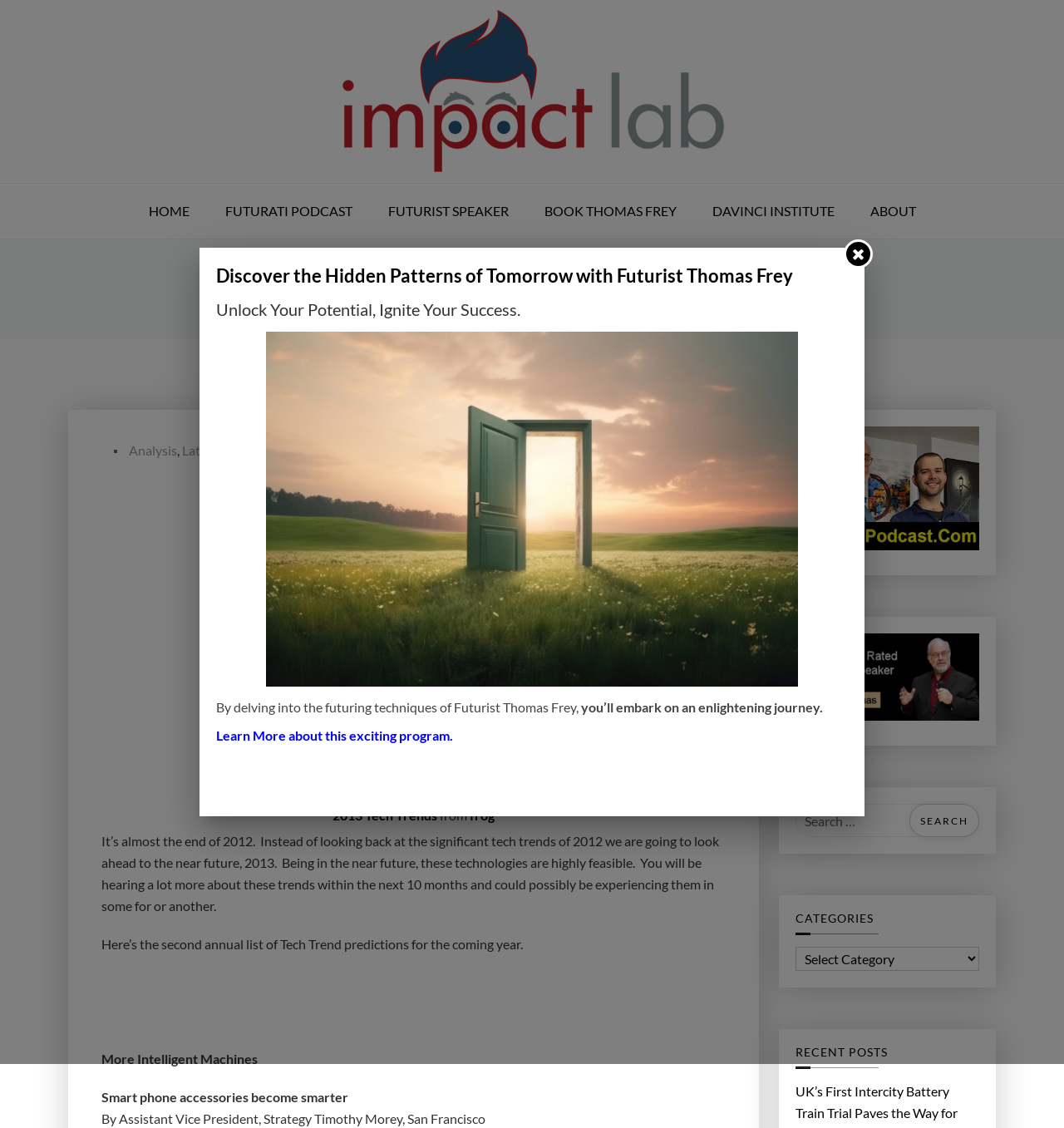Select the bounding box coordinates of the element I need to click to carry out the following instruction: "Click on the 'TOP 20 TECH TRENDS FOR 2013' heading".

[0.064, 0.231, 0.936, 0.25]